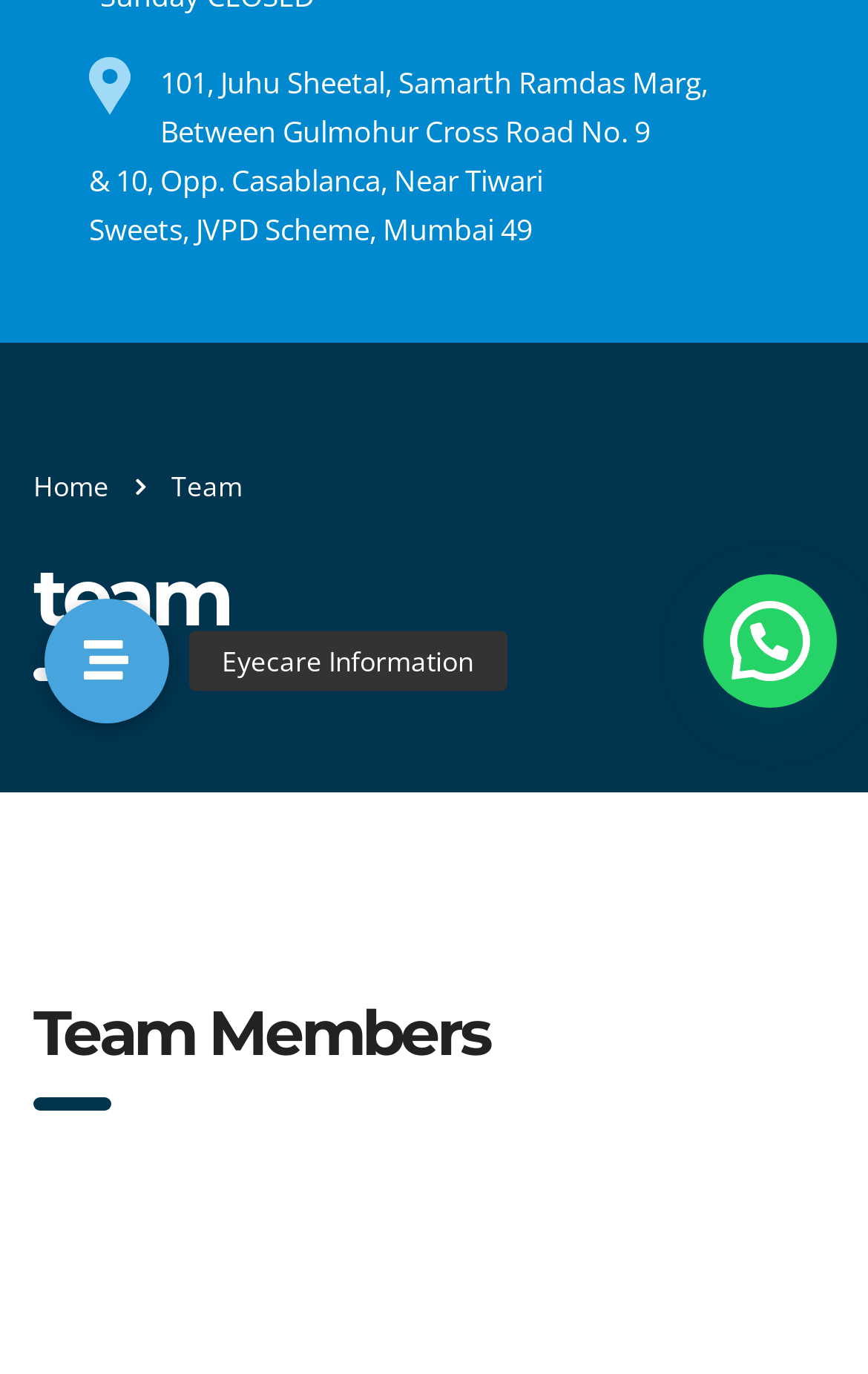Identify and provide the bounding box coordinates of the UI element described: "Eyecare Information". The coordinates should be formatted as [left, top, right, bottom], with each number being a float between 0 and 1.

[0.05, 0.436, 0.194, 0.527]